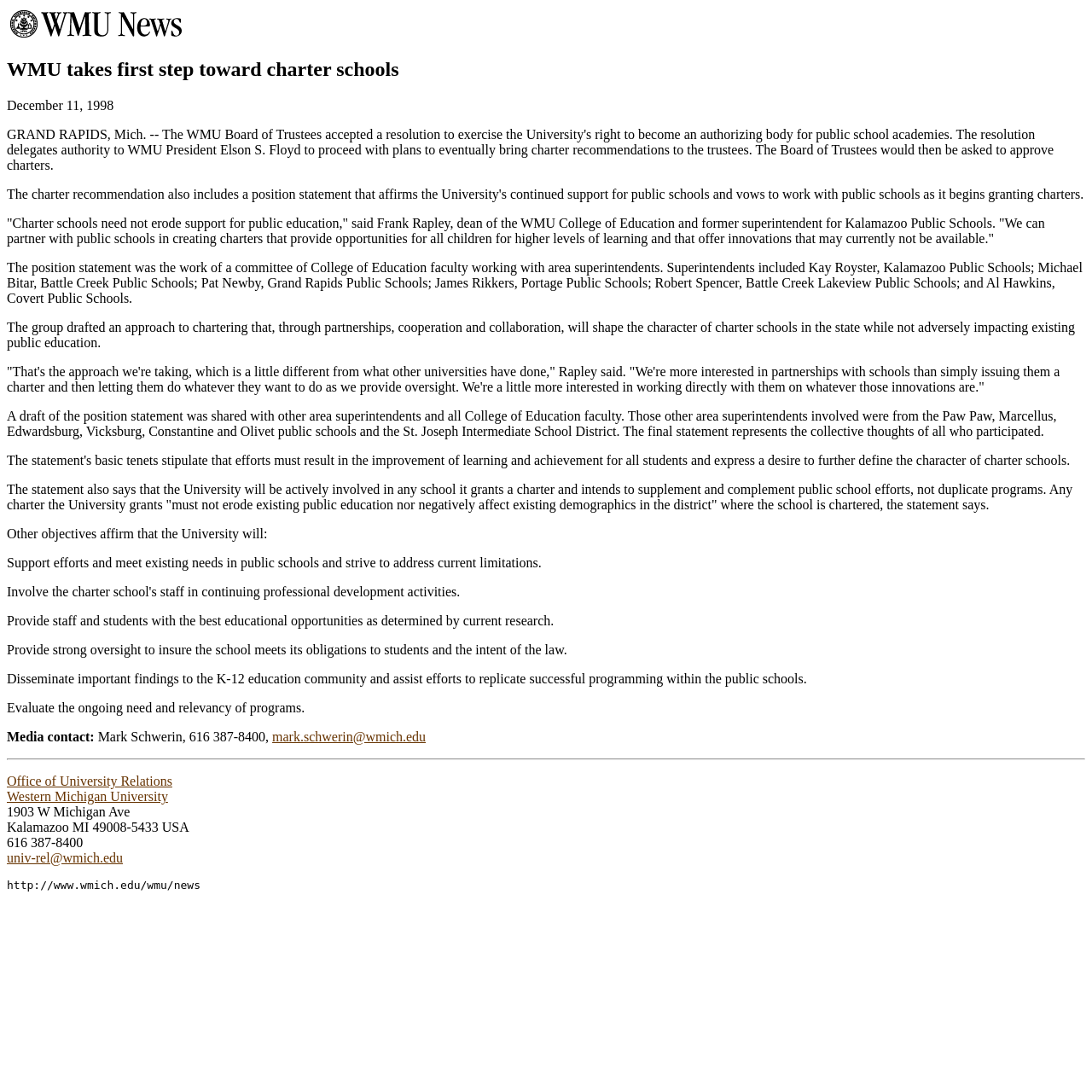Give a full account of the webpage's elements and their arrangement.

The webpage is about WMU News, specifically an article titled "WMU takes first step toward charter schools". At the top, there is a link and an image, both labeled "WMU News", which serves as the title of the webpage. 

Below the title, the main article begins with a heading that announces WMU's first step towards charter schools. The article is dated December 11, 1998. 

The main content of the article is divided into several paragraphs, each discussing WMU's approach to chartering, partnerships with public schools, and the university's objectives in granting charters. The text is dense and informative, with quotes from Frank Rapley, dean of the WMU College of Education.

At the bottom of the article, there is a section for media contact, providing the name, phone number, and email of Mark Schwerin. 

Below the media contact section, there is a horizontal separator, followed by links to the Office of University Relations and Western Michigan University. The webpage also provides the university's address, phone number, and email. Finally, there is a link to the WMU News website at the very bottom.